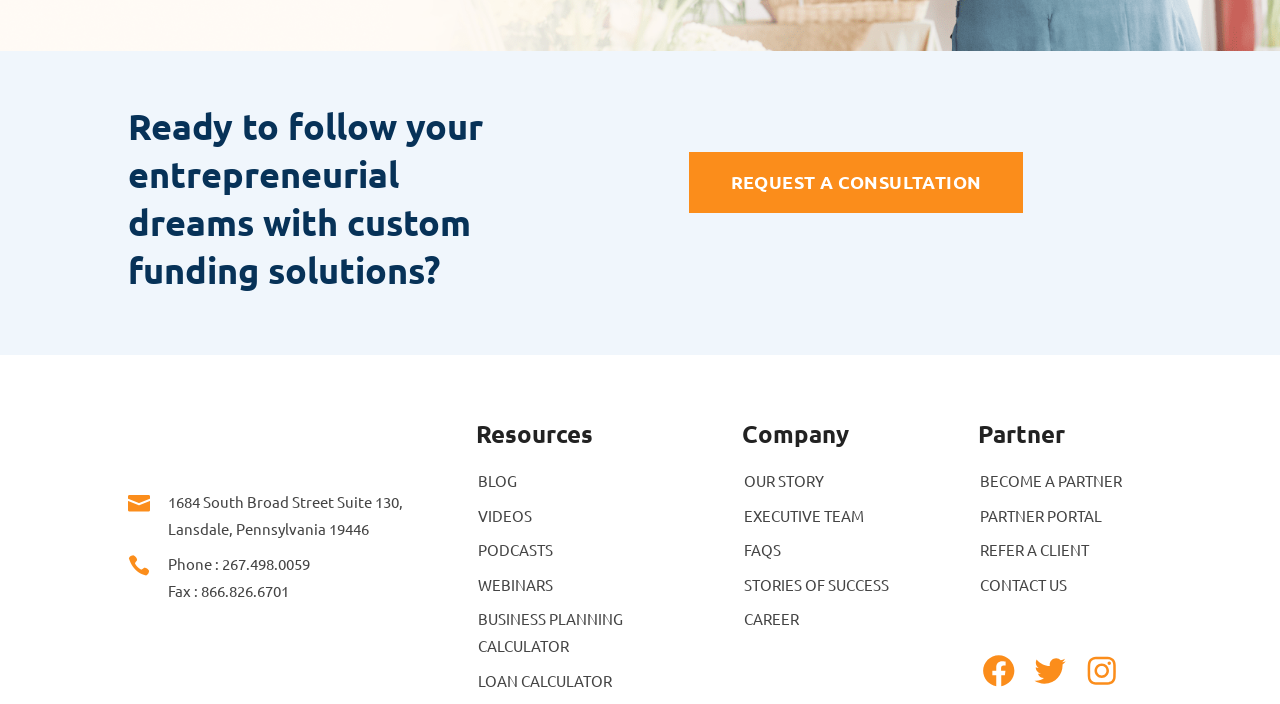Identify the bounding box for the UI element described as: "expert door repair services". Ensure the coordinates are four float numbers between 0 and 1, formatted as [left, top, right, bottom].

None